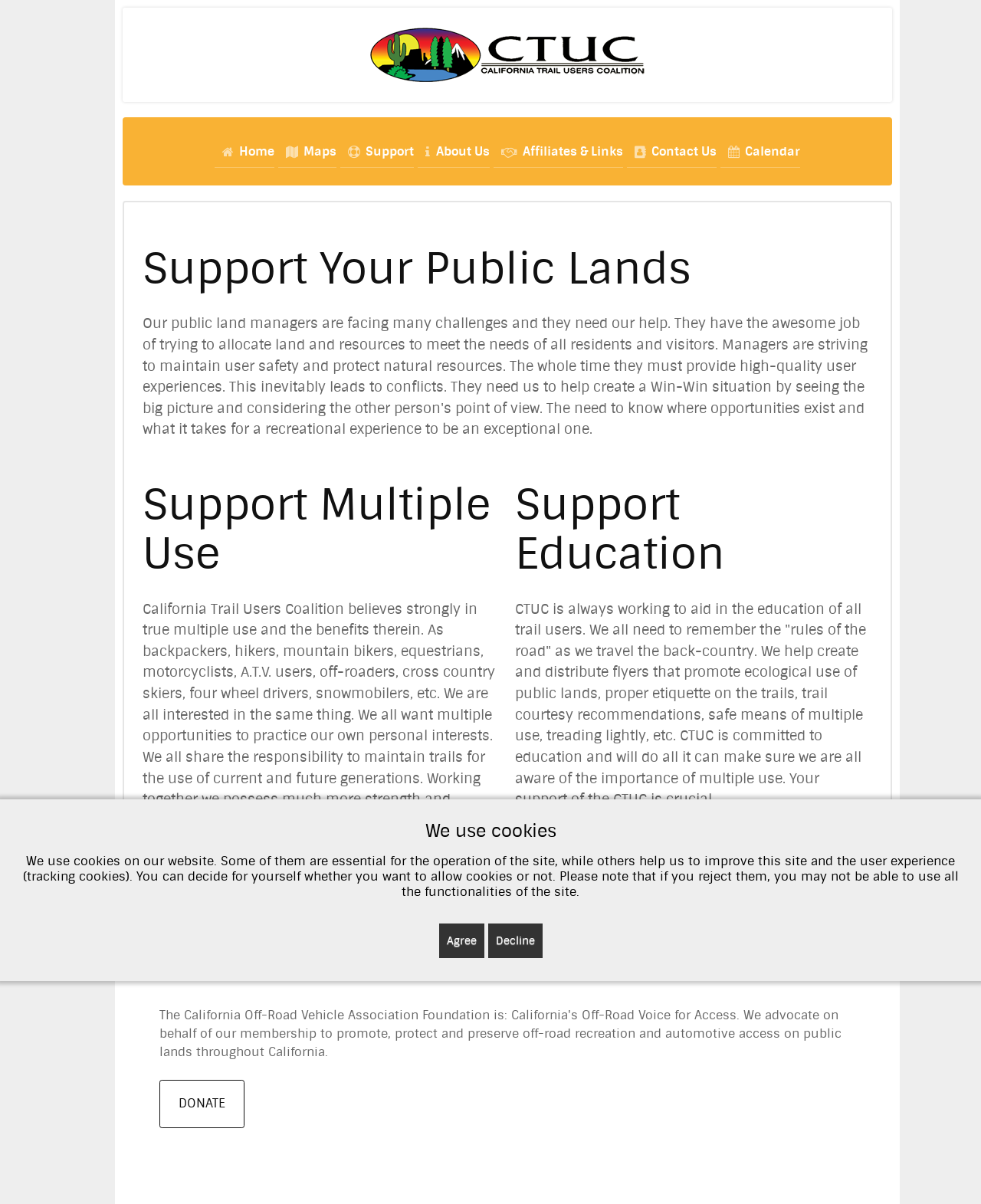What is the name of the organization?
Based on the screenshot, give a detailed explanation to answer the question.

The name of the organization can be found in the image and link with the text 'CTUC' at the top of the webpage, which is likely an abbreviation for California Trail Users Coalition.